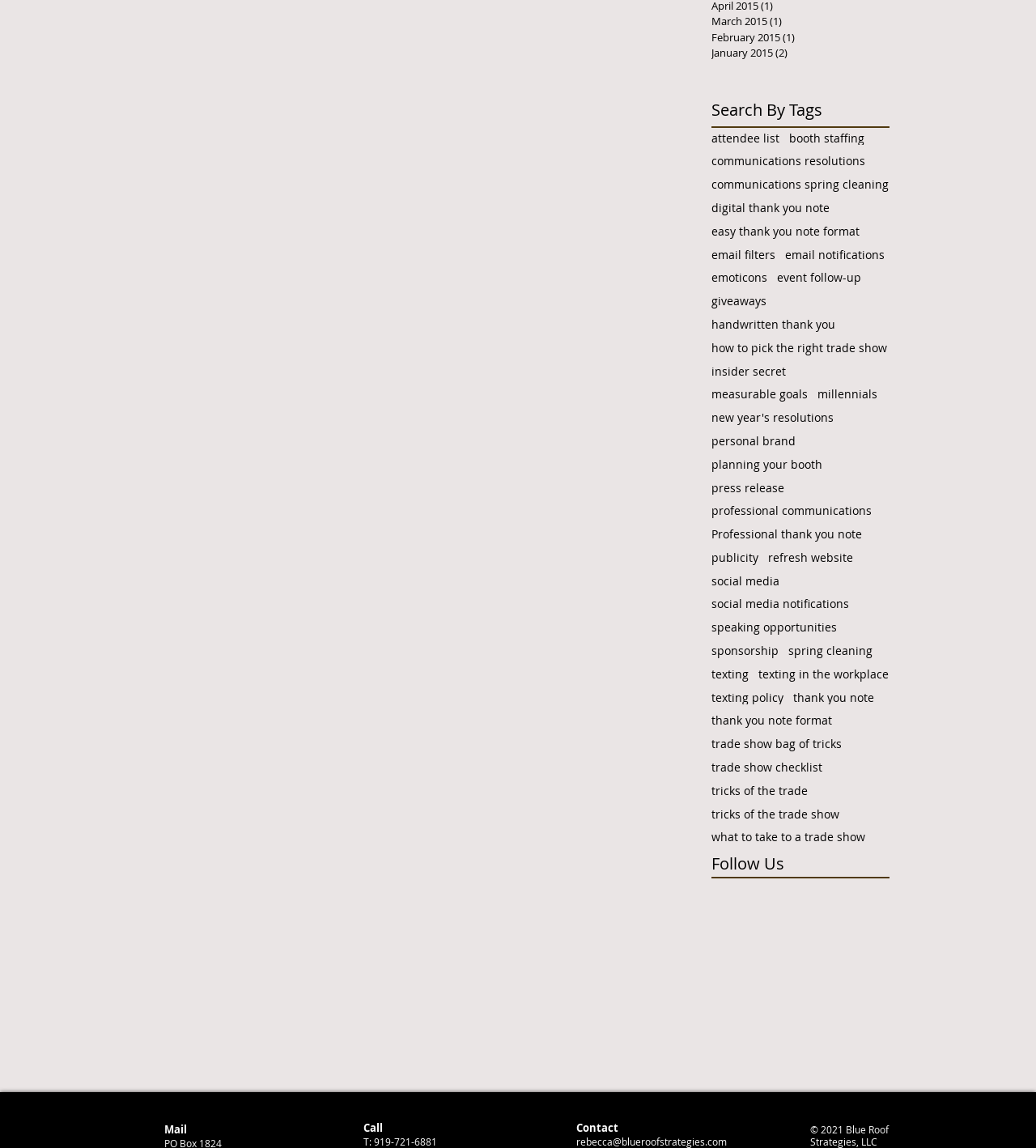Please provide a one-word or short phrase answer to the question:
What is the title of the section with links to posts?

Search By Tags